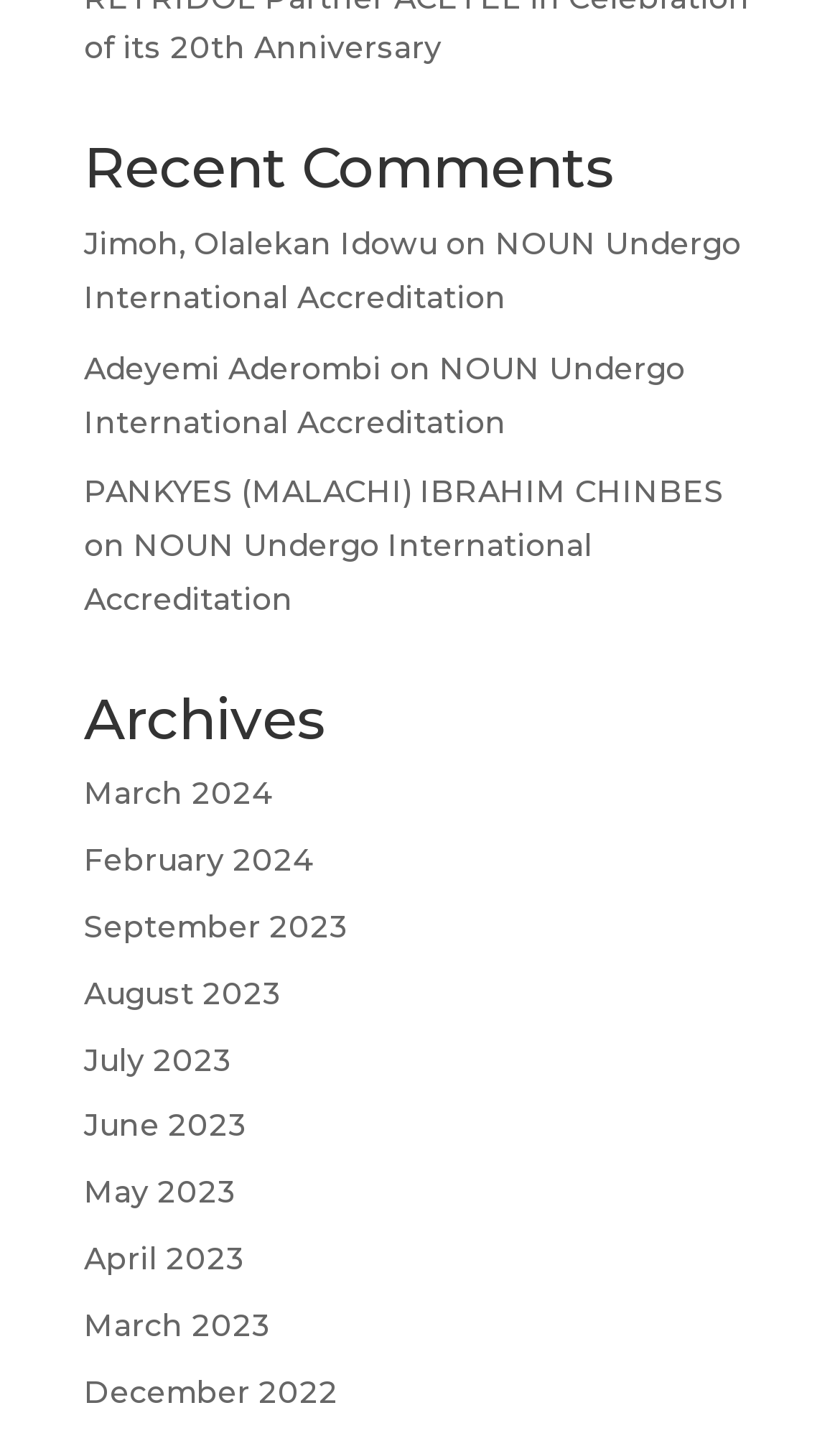Use a single word or phrase to answer the question:
What is the name of the author of the first comment?

Jimoh, Olalekan Idowu